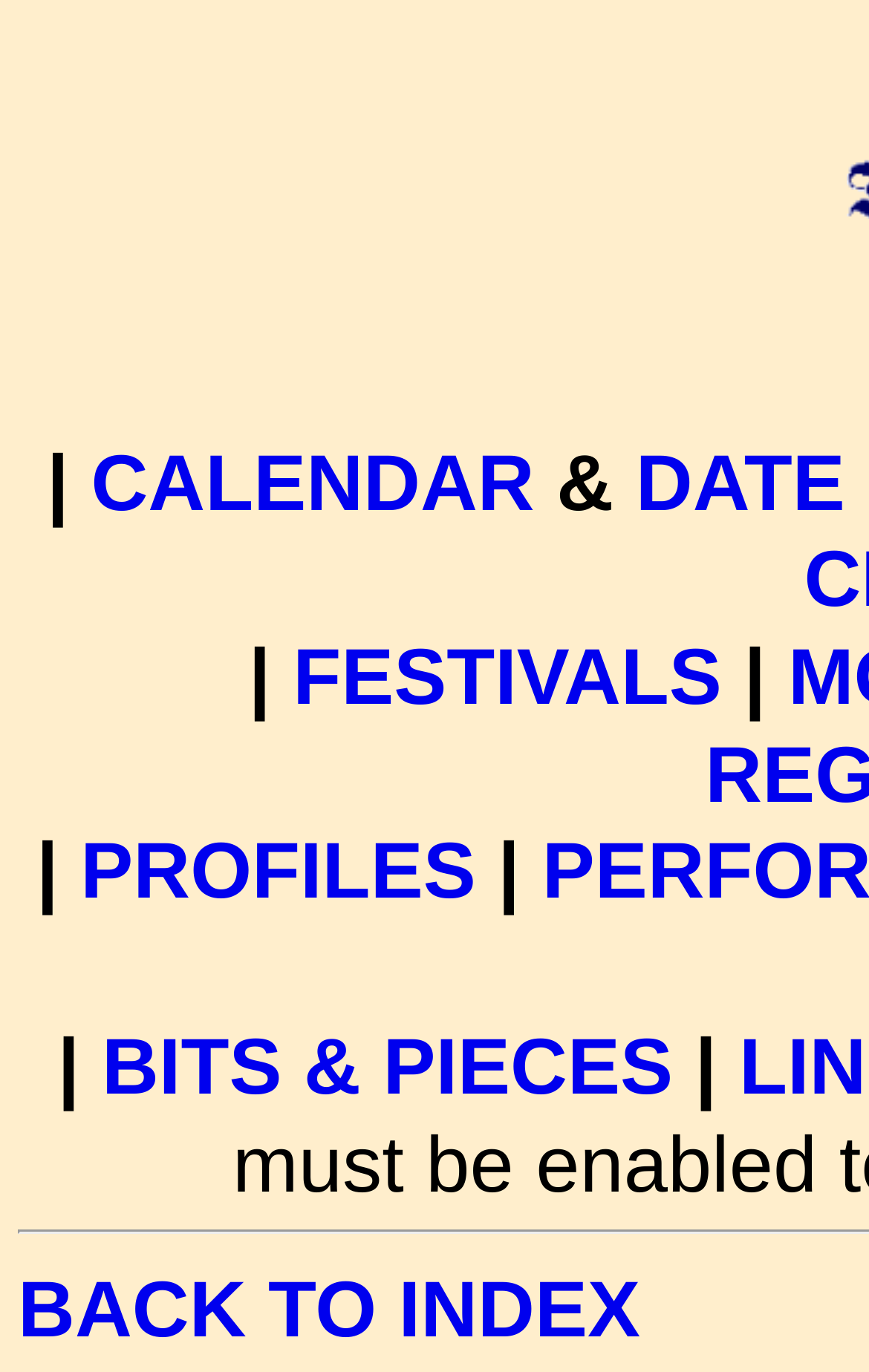Find the bounding box coordinates for the HTML element described in this sentence: "BACK TO INDEX". Provide the coordinates as four float numbers between 0 and 1, in the format [left, top, right, bottom].

[0.021, 0.922, 0.737, 0.987]